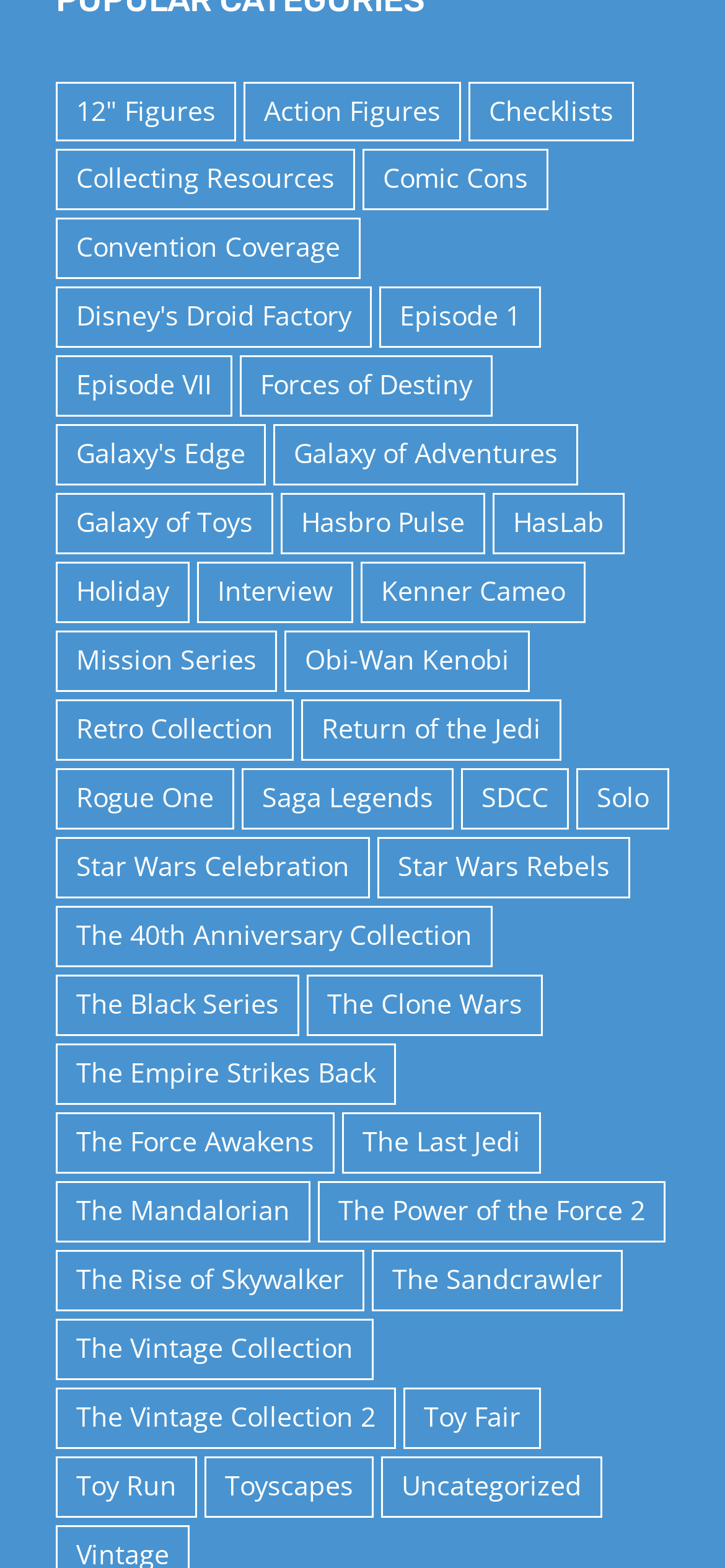Determine the bounding box coordinates of the section I need to click to execute the following instruction: "Explore Action Figures". Provide the coordinates as four float numbers between 0 and 1, i.e., [left, top, right, bottom].

[0.336, 0.052, 0.636, 0.091]